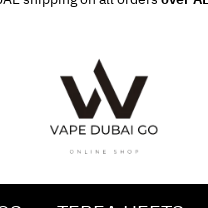Provide a single word or phrase to answer the given question: 
What type of shop is indicated below the logo?

ONLINE SHOP